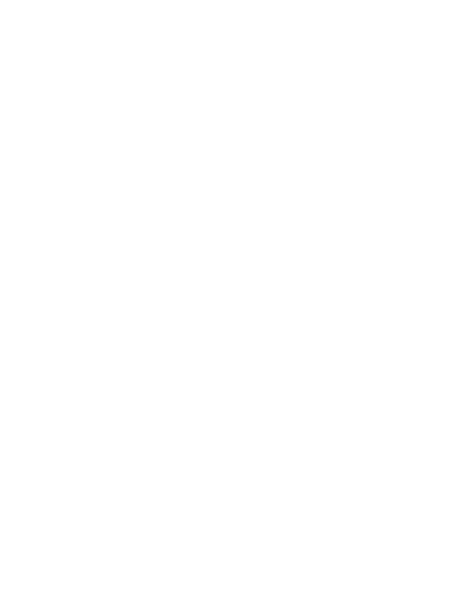Use a single word or phrase to answer the following:
What is the style of the jeans?

Vintage